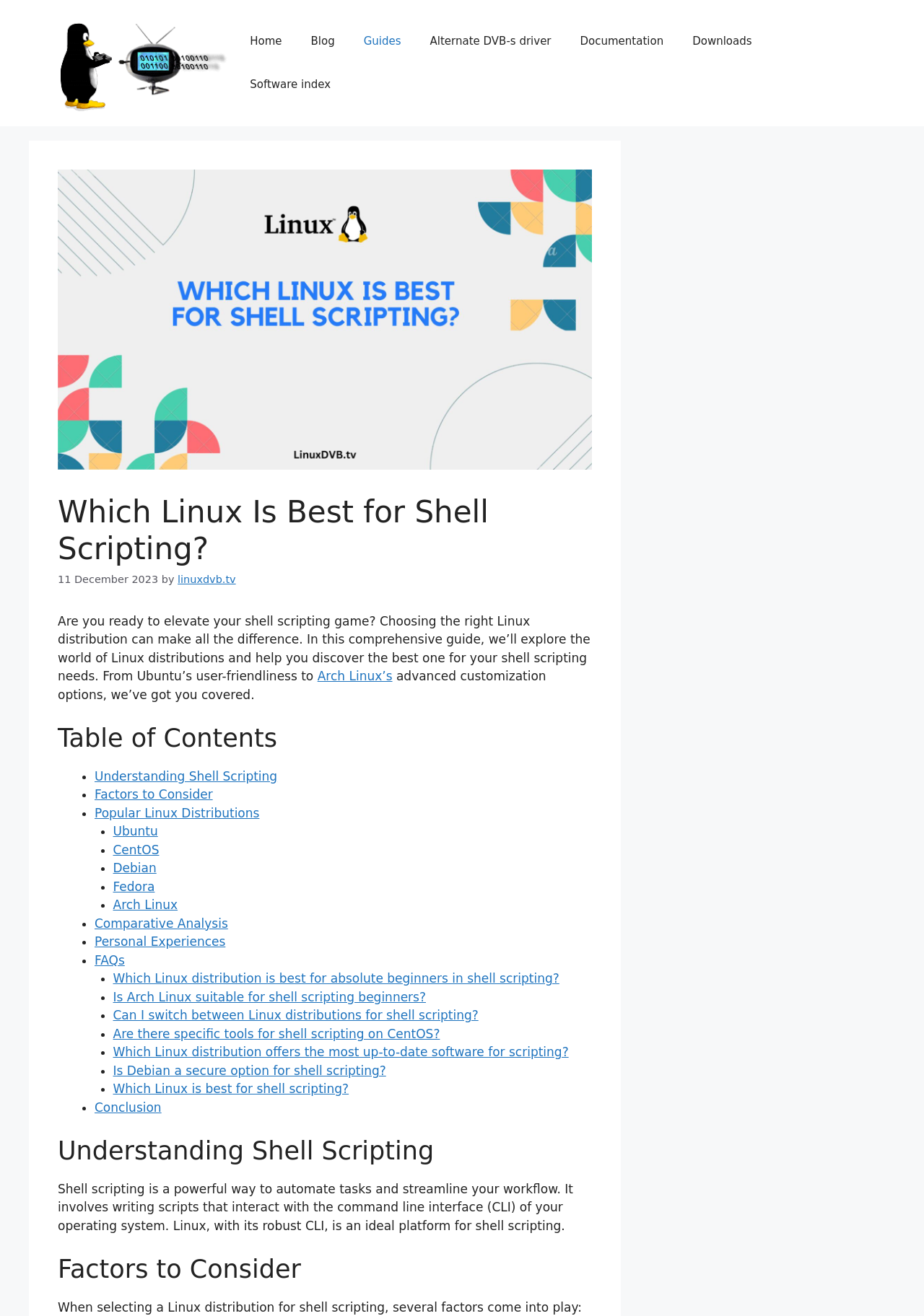How many Linux distributions are mentioned in the guide?
Based on the image, provide your answer in one word or phrase.

At least 5